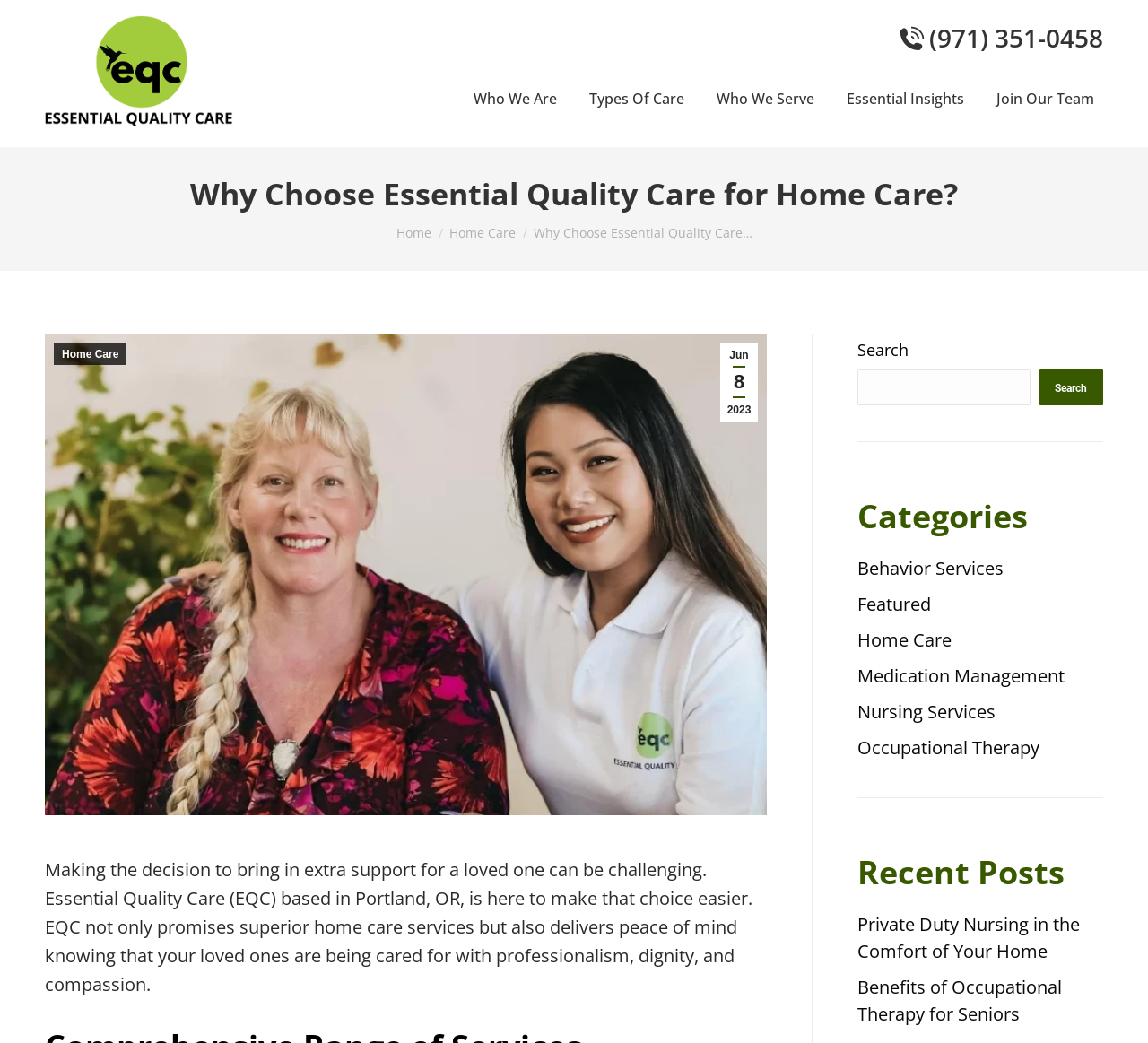Identify the bounding box coordinates of the clickable region necessary to fulfill the following instruction: "Visit the homepage". The bounding box coordinates should be four float numbers between 0 and 1, i.e., [left, top, right, bottom].

[0.039, 0.015, 0.207, 0.121]